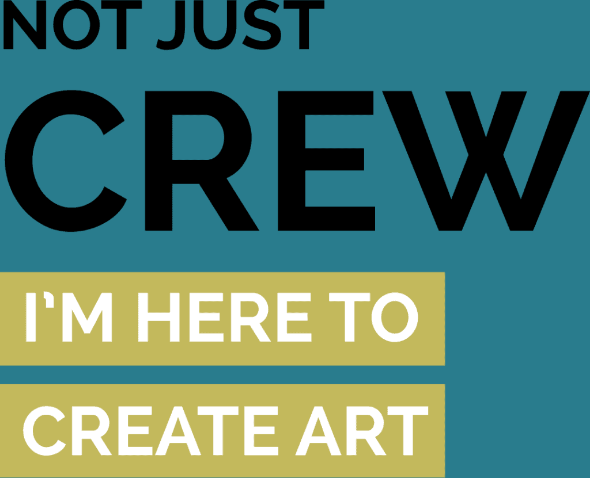Respond to the following question with a brief word or phrase:
What is the main emphasis of the phrase 'NOT JUST CREW'?

Importance of a dedicated team